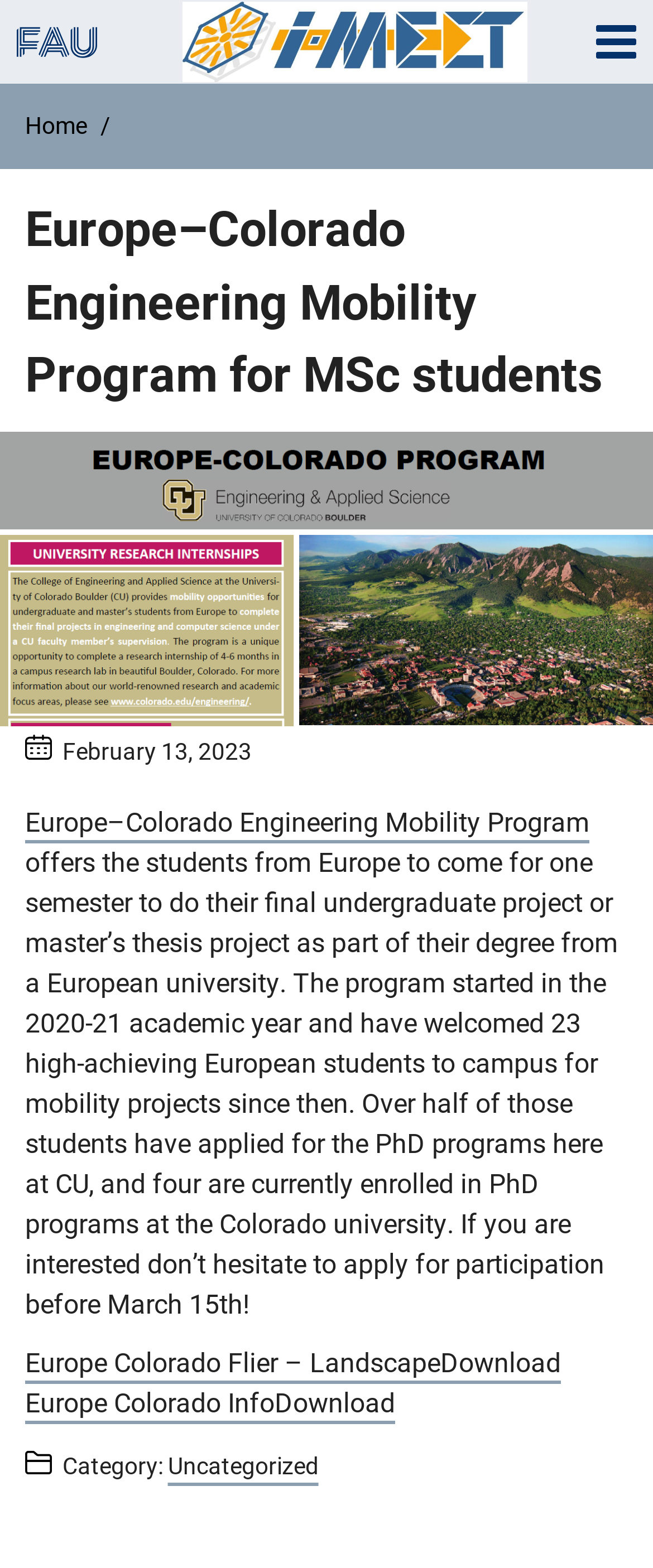Please respond in a single word or phrase: 
What is the purpose of the 'Europe Colorado Flier – Landscape' link?

To download a flier